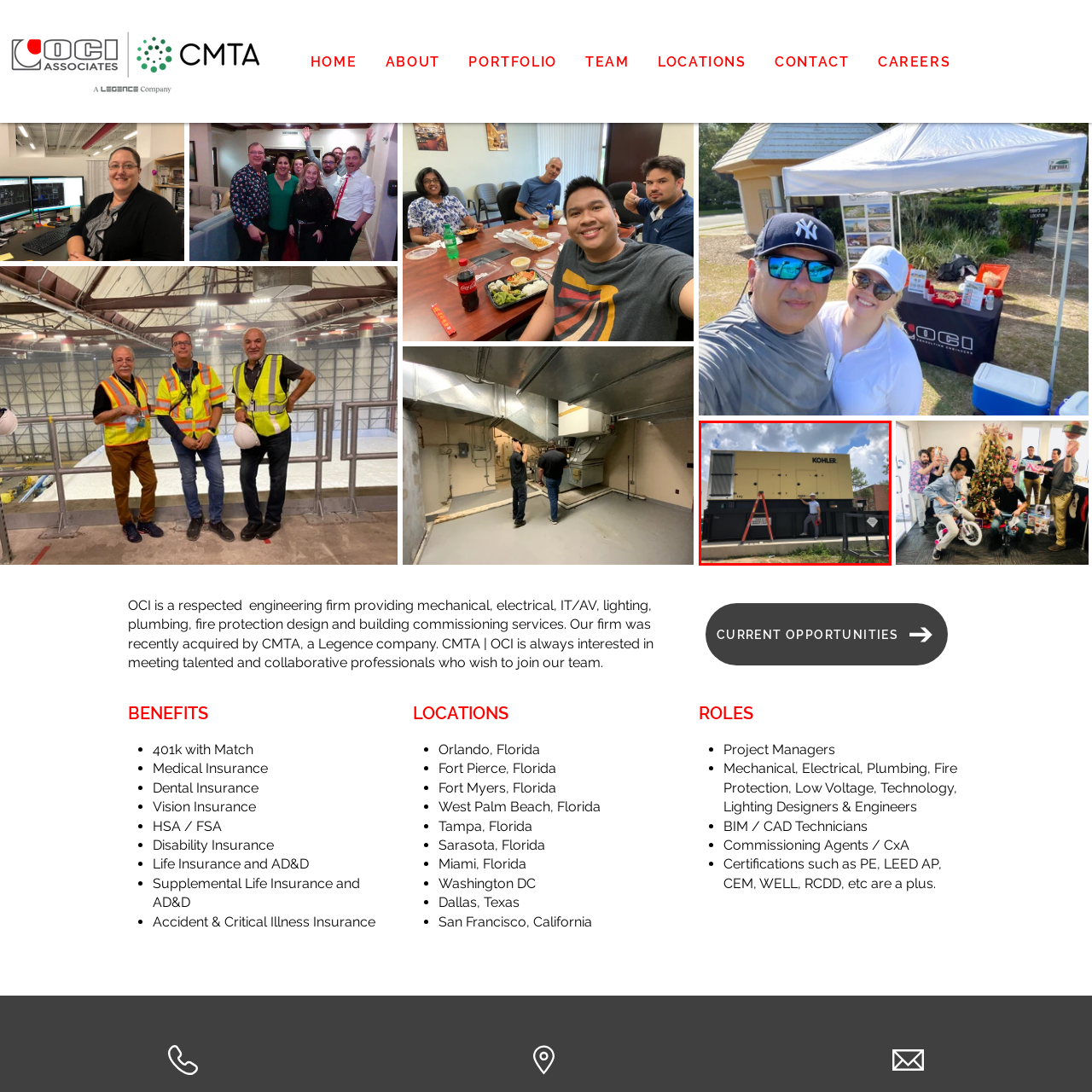What is the brand of the generator?
Examine the portion of the image surrounded by the red bounding box and deliver a detailed answer to the question.

The image showcases a professional standing beside a large industrial generator, prominently featuring the 'KOHLER' branding.